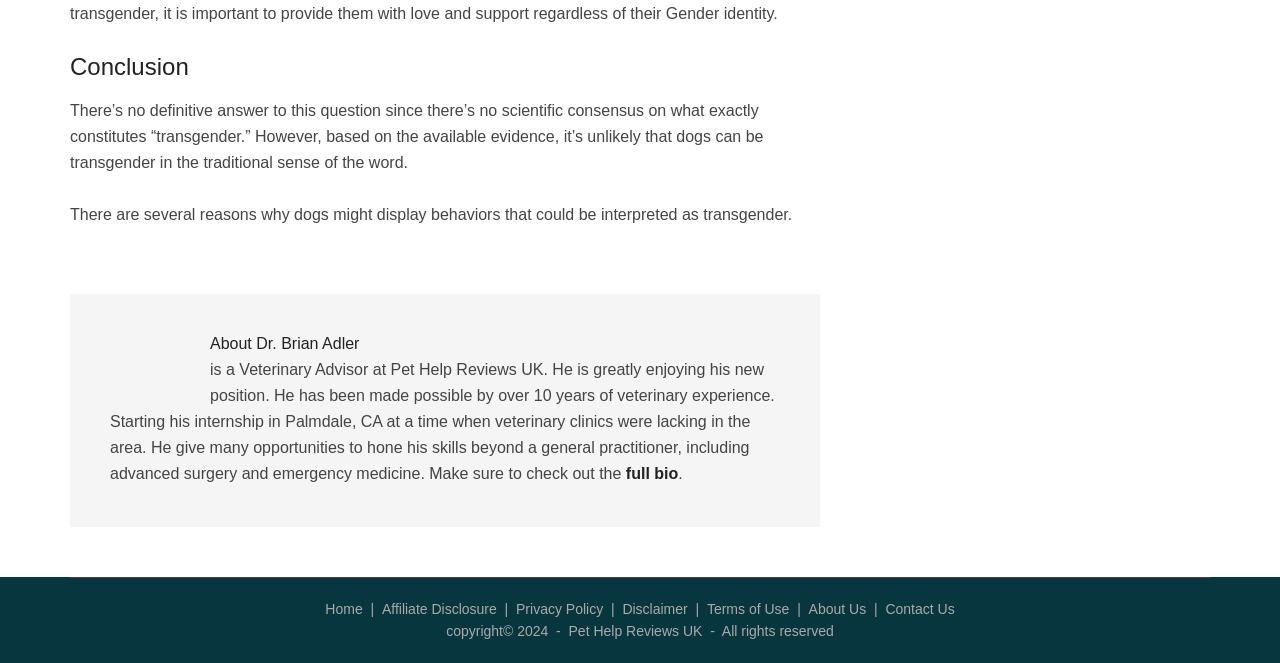Please identify the bounding box coordinates of the clickable area that will fulfill the following instruction: "go to the home page". The coordinates should be in the format of four float numbers between 0 and 1, i.e., [left, top, right, bottom].

[0.254, 0.906, 0.283, 0.93]